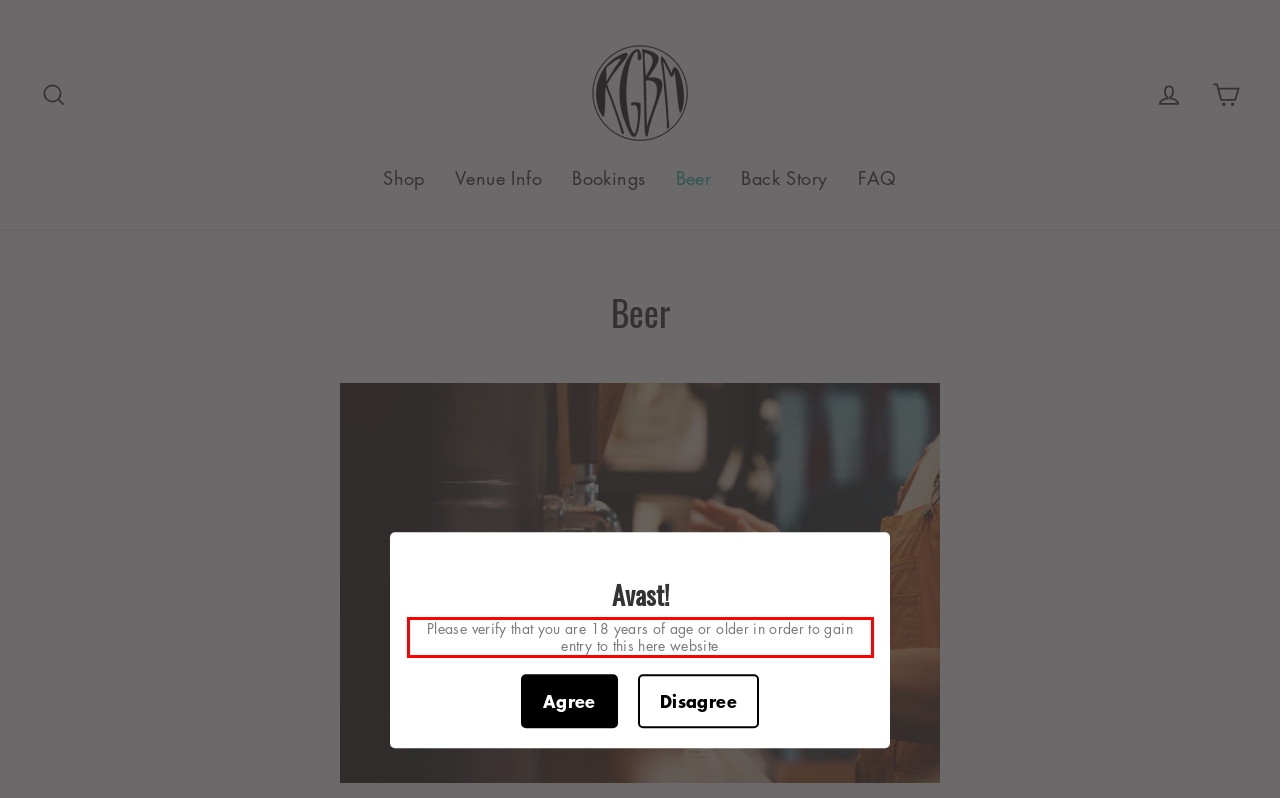Given a screenshot of a webpage with a red bounding box, extract the text content from the UI element inside the red bounding box.

Please verify that you are 18 years of age or older in order to gain entry to this here website